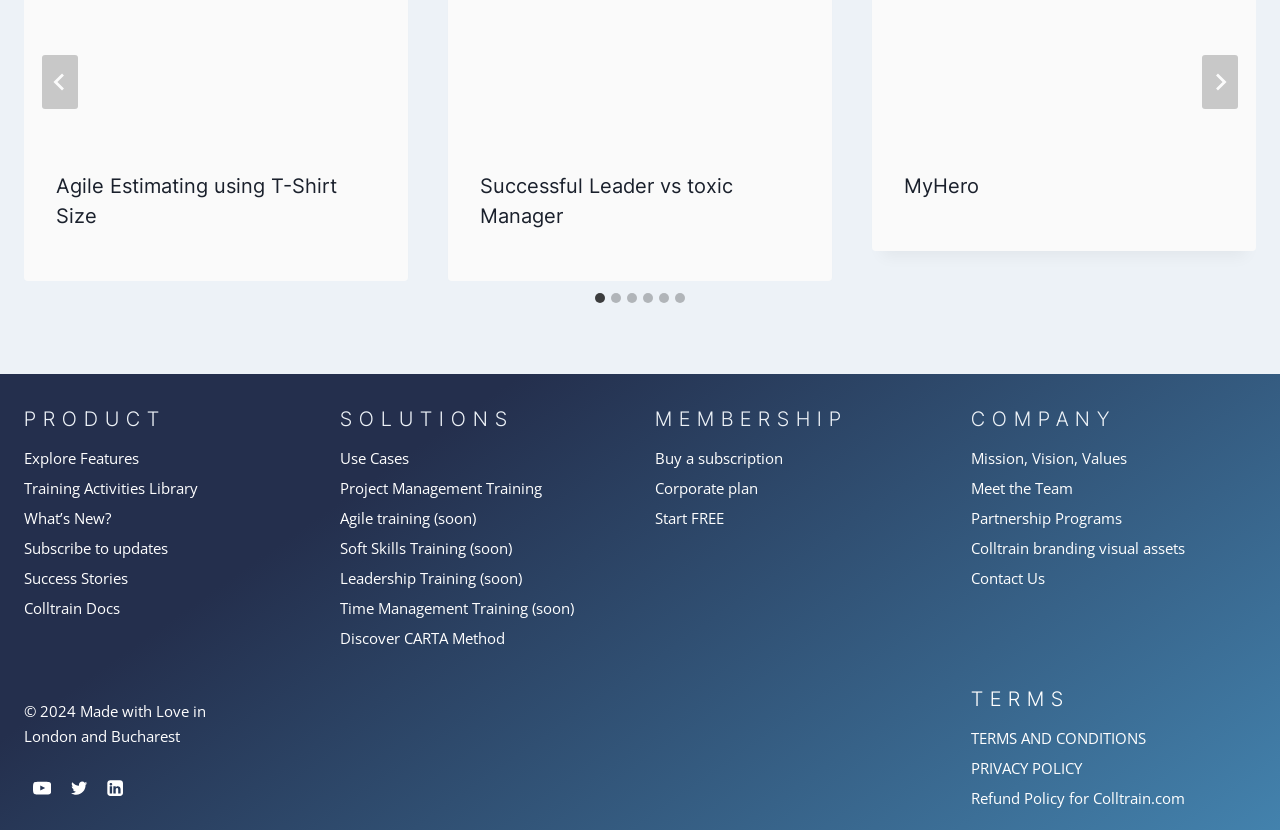Look at the image and give a detailed response to the following question: How many social media links are there at the bottom of the webpage?

At the bottom of the webpage, there are 3 social media links: 'YouTube', 'Twitter', and 'Linkedin', which allow users to connect with the webpage's social media presence.